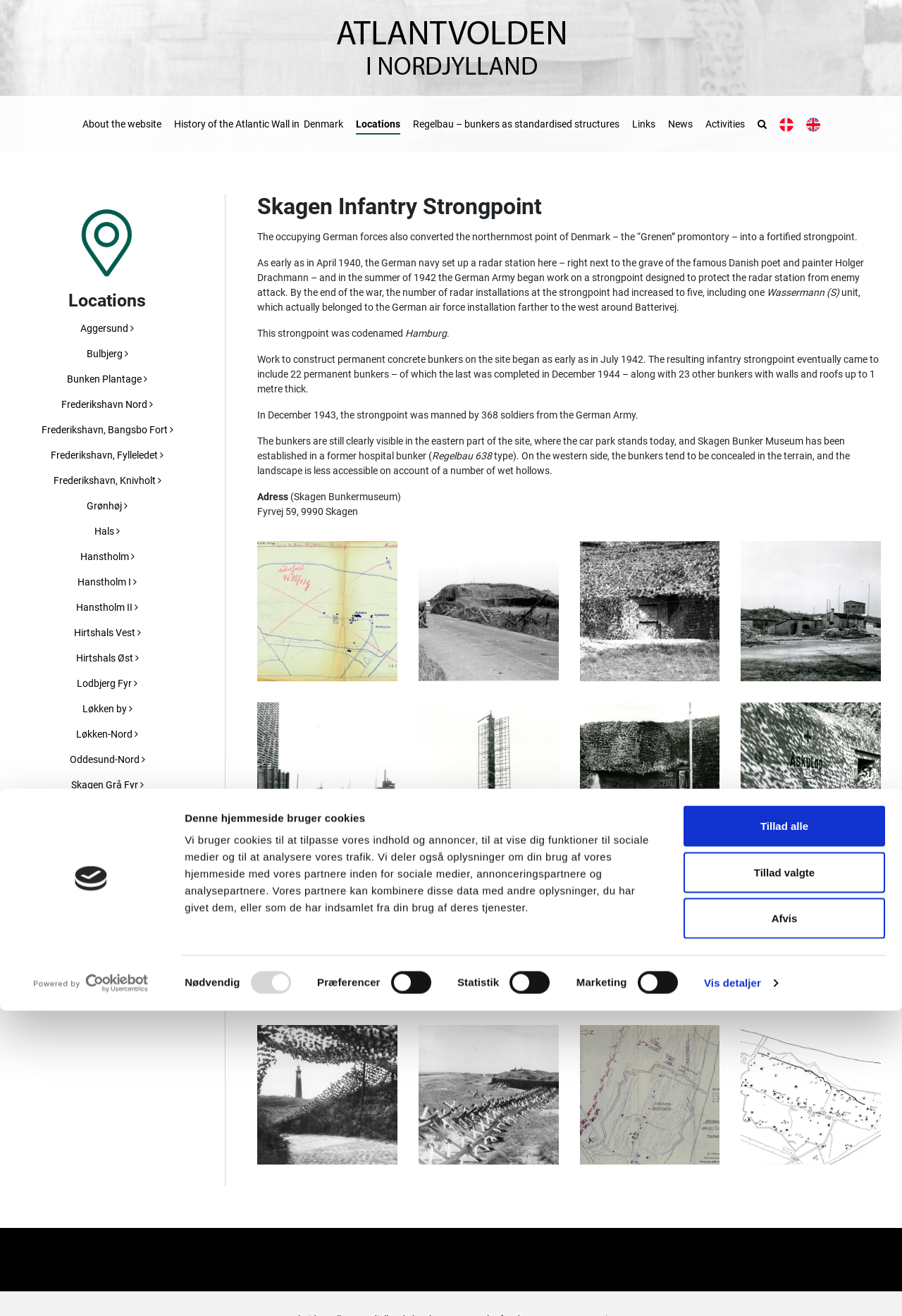What is the name of the website?
Refer to the image and respond with a one-word or short-phrase answer.

Atlantvolden.dk